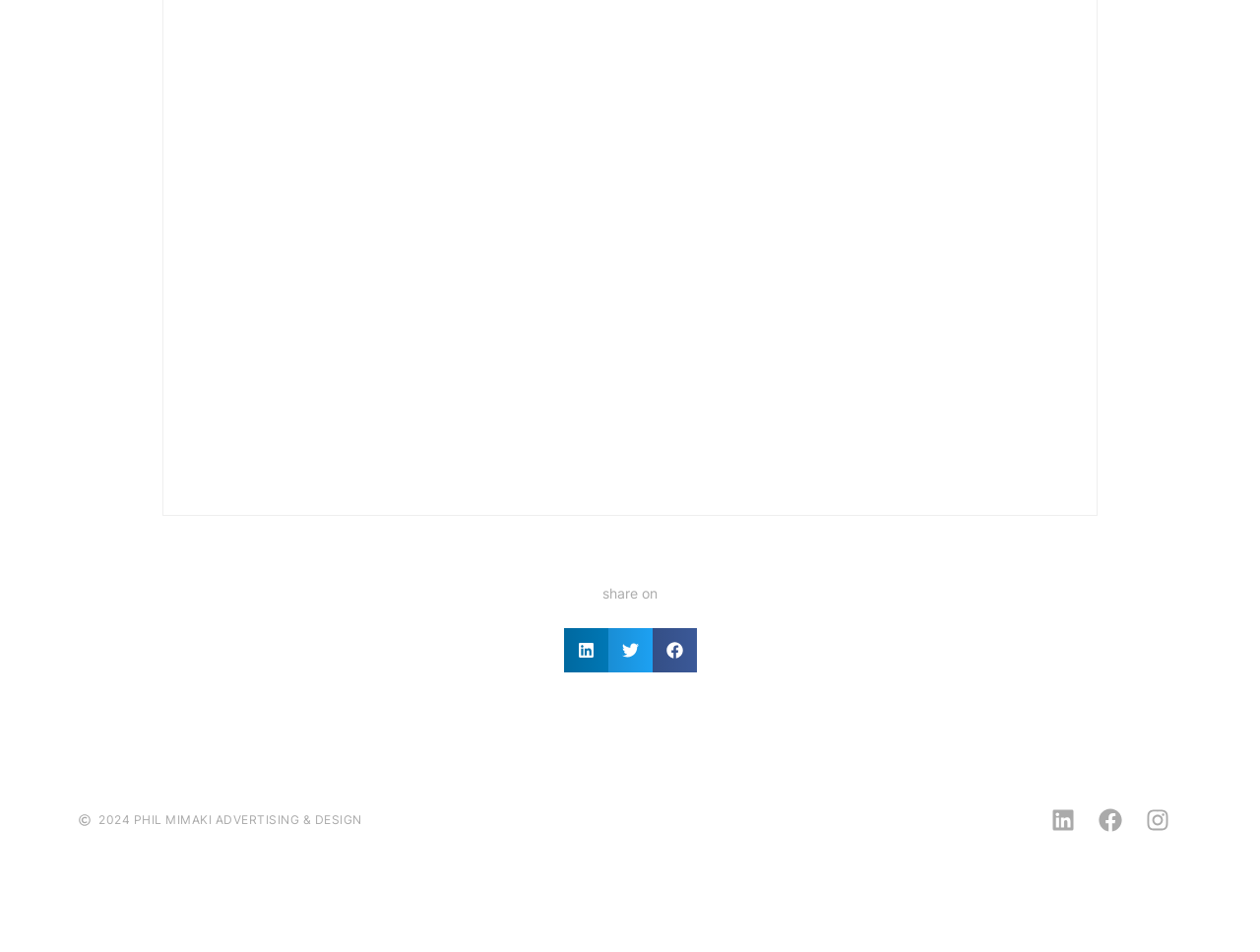Respond to the following question with a brief word or phrase:
What is the layout of the social media links at the bottom of the webpage?

Horizontal